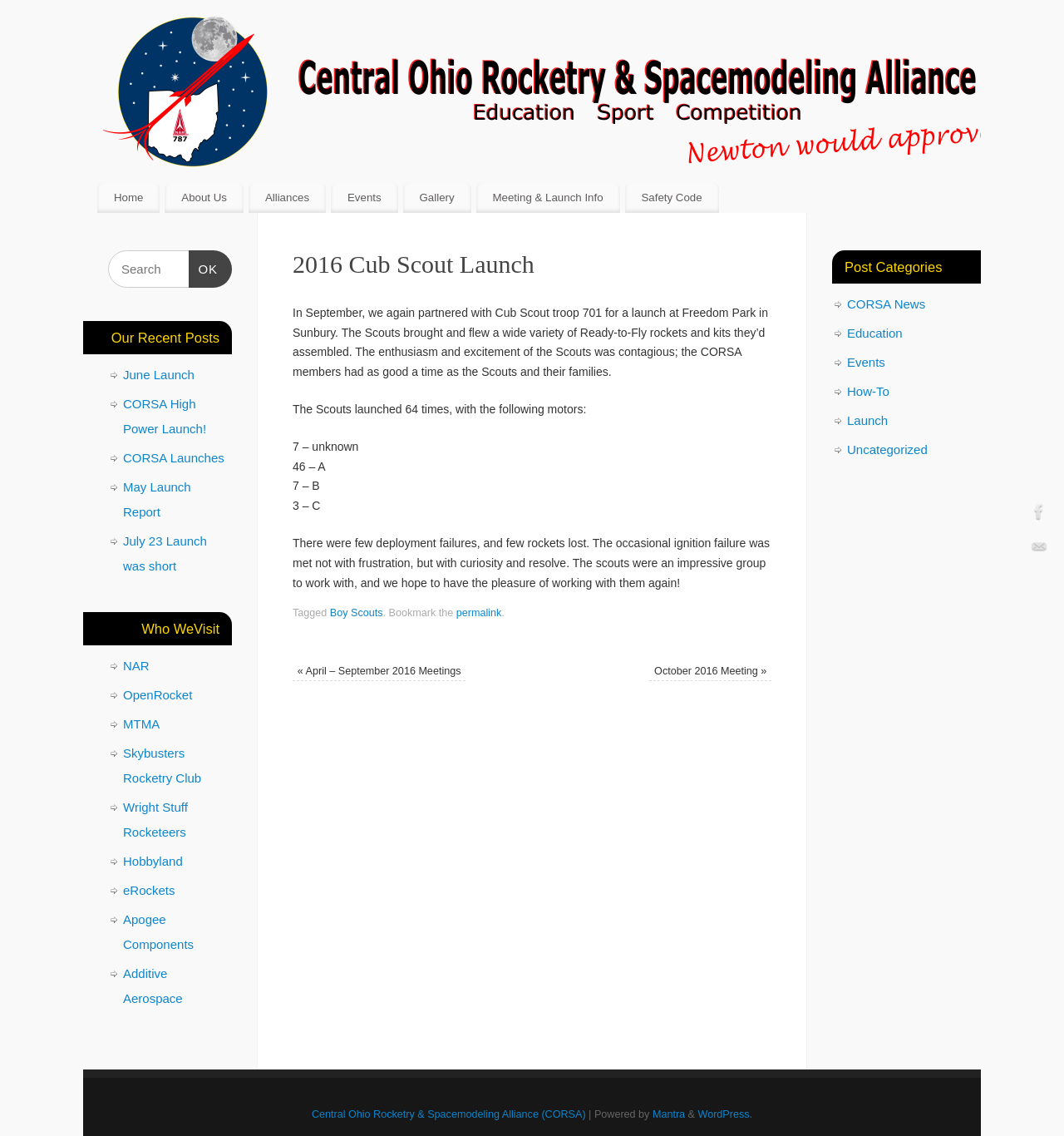What is the name of the organization?
Please respond to the question with a detailed and thorough explanation.

I found the answer by looking at the top-left corner of the webpage, where the logo and the name of the organization are displayed.